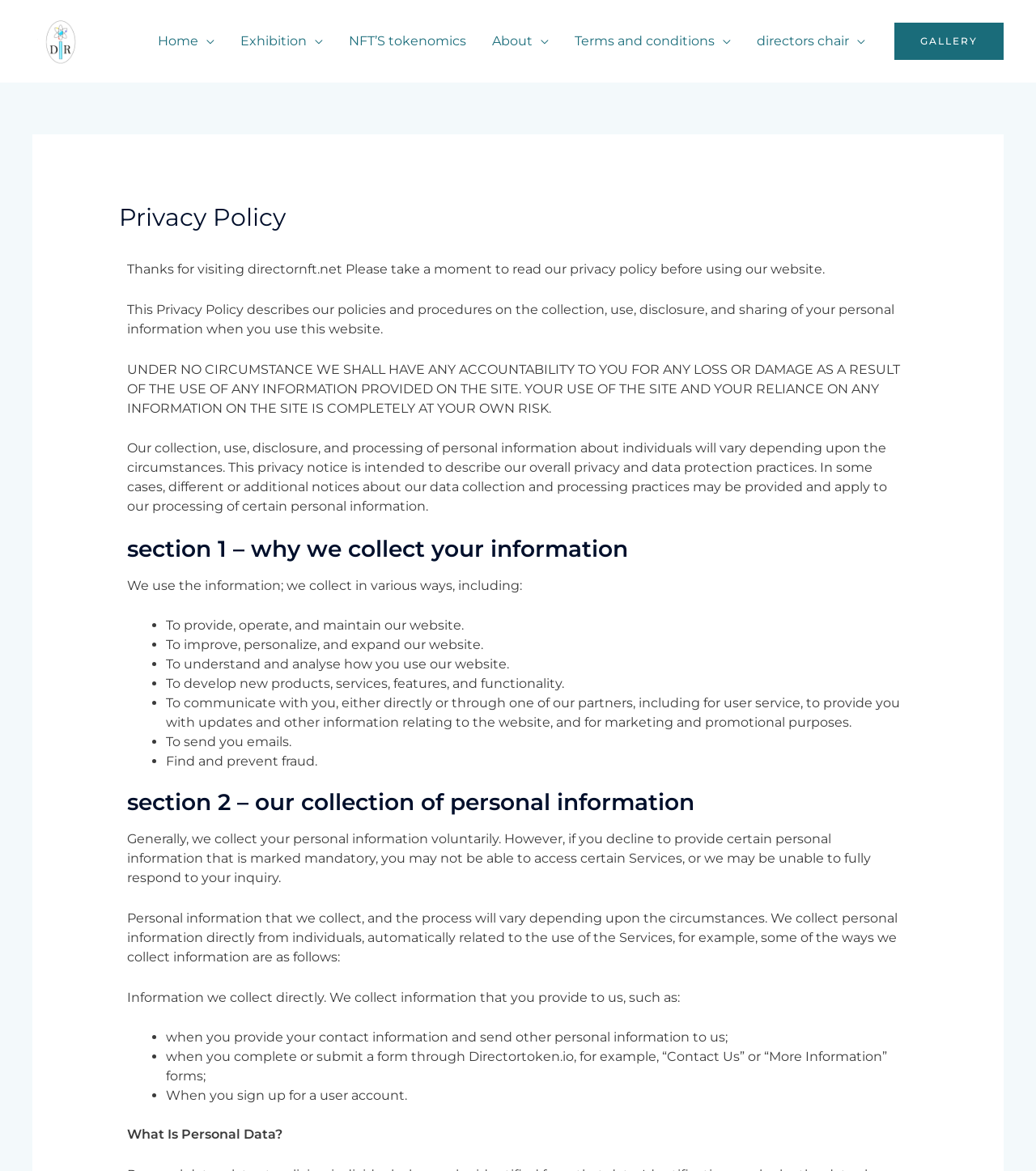Please pinpoint the bounding box coordinates for the region I should click to adhere to this instruction: "Visit GALLERY".

[0.863, 0.019, 0.969, 0.051]